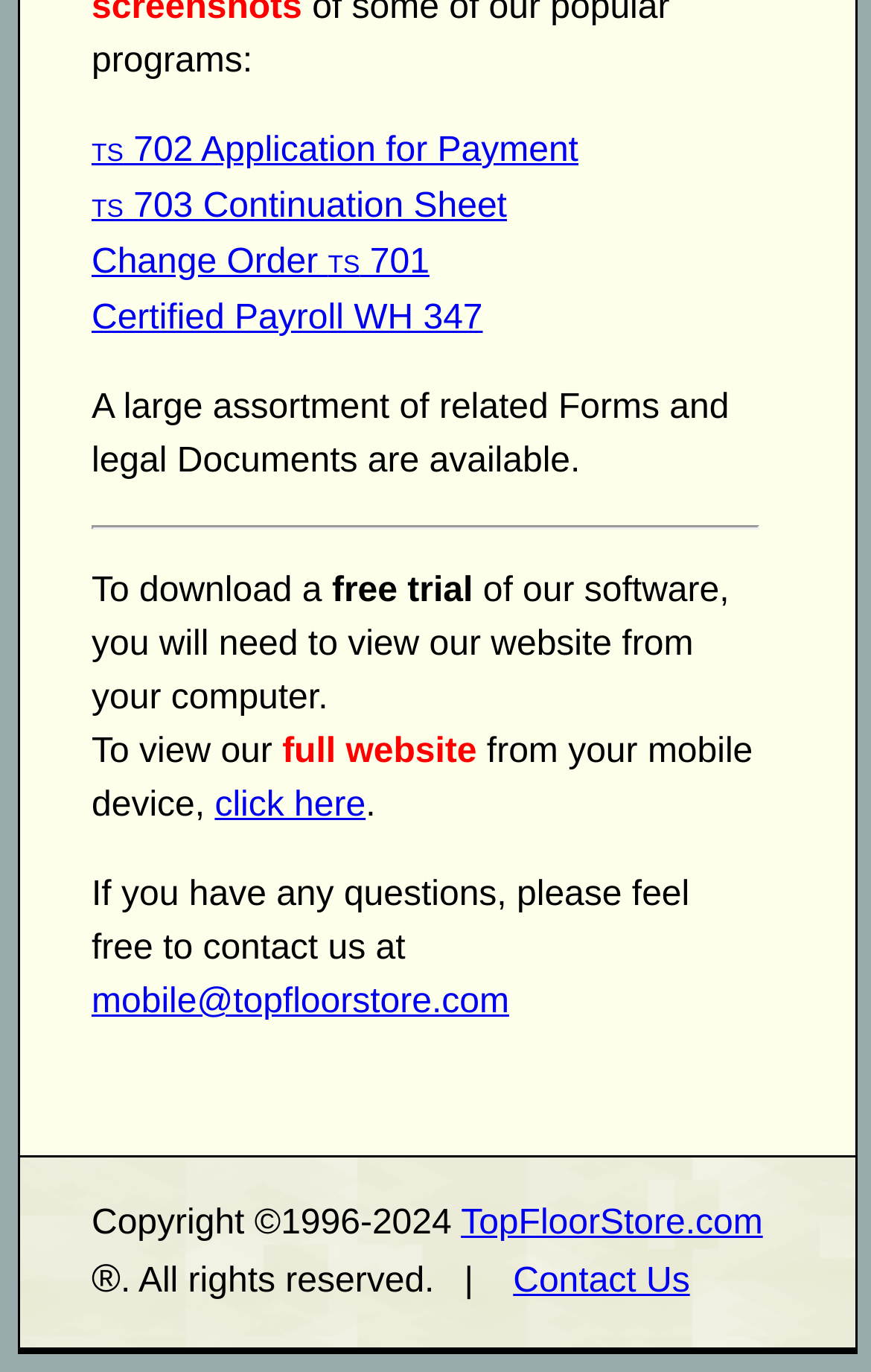Refer to the image and provide an in-depth answer to the question: 
How can I view the full website?

According to the text on the webpage, to view the full website, I need to access it from a computer, as the mobile device can only view a limited version of the website.